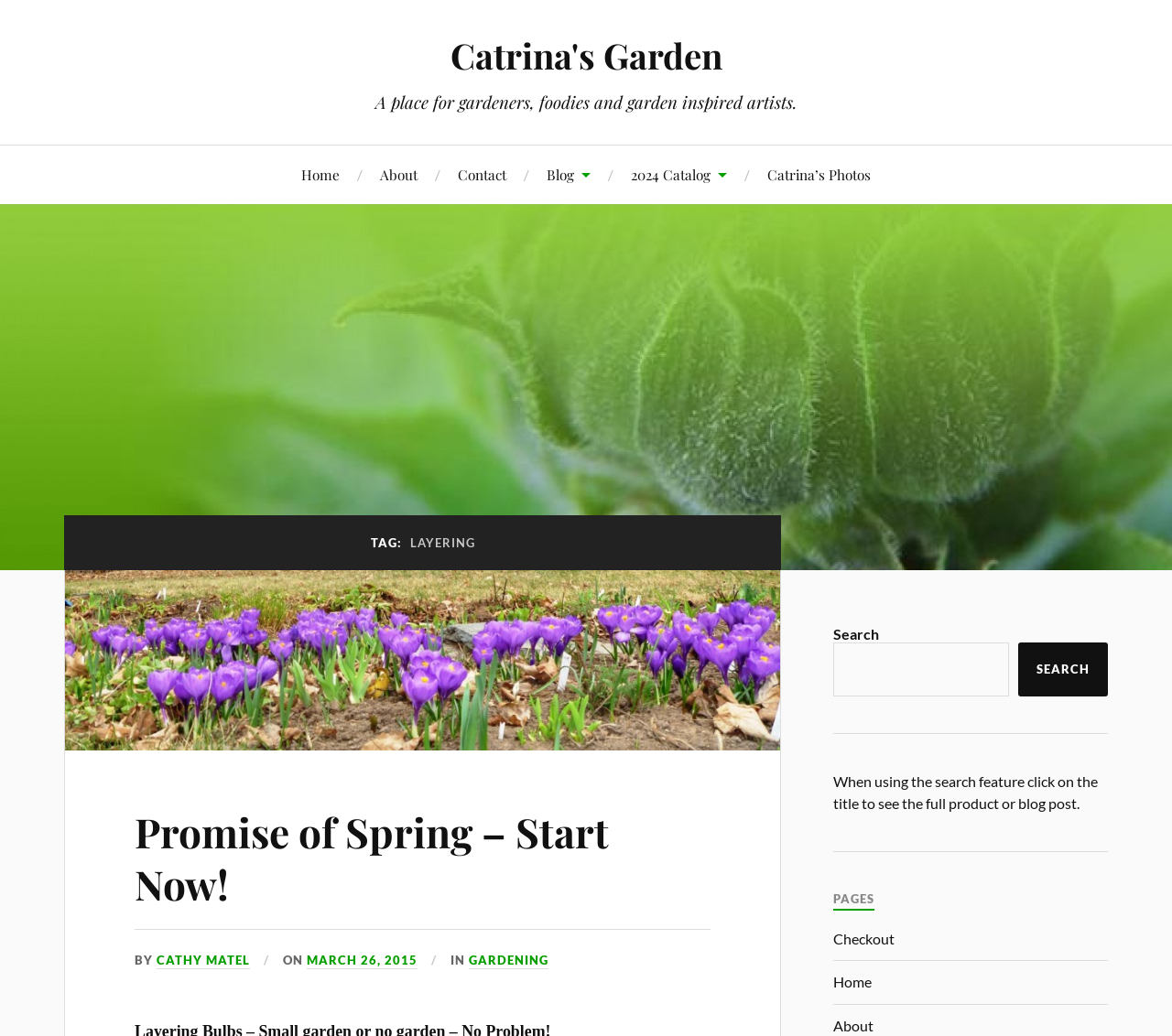Reply to the question with a brief word or phrase: What is the date of the blog post?

MARCH 26, 2015